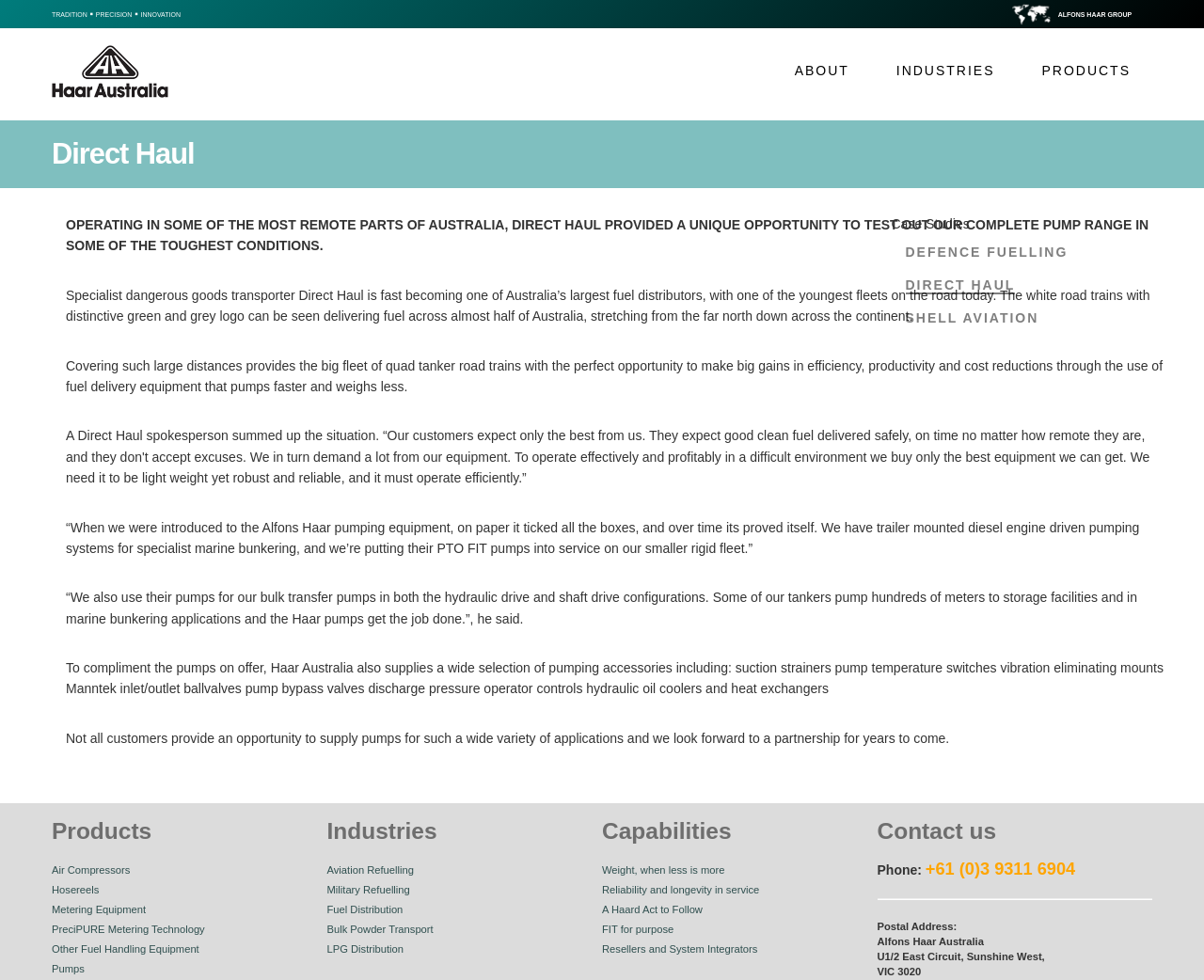Can you specify the bounding box coordinates for the region that should be clicked to fulfill this instruction: "Search for something".

None